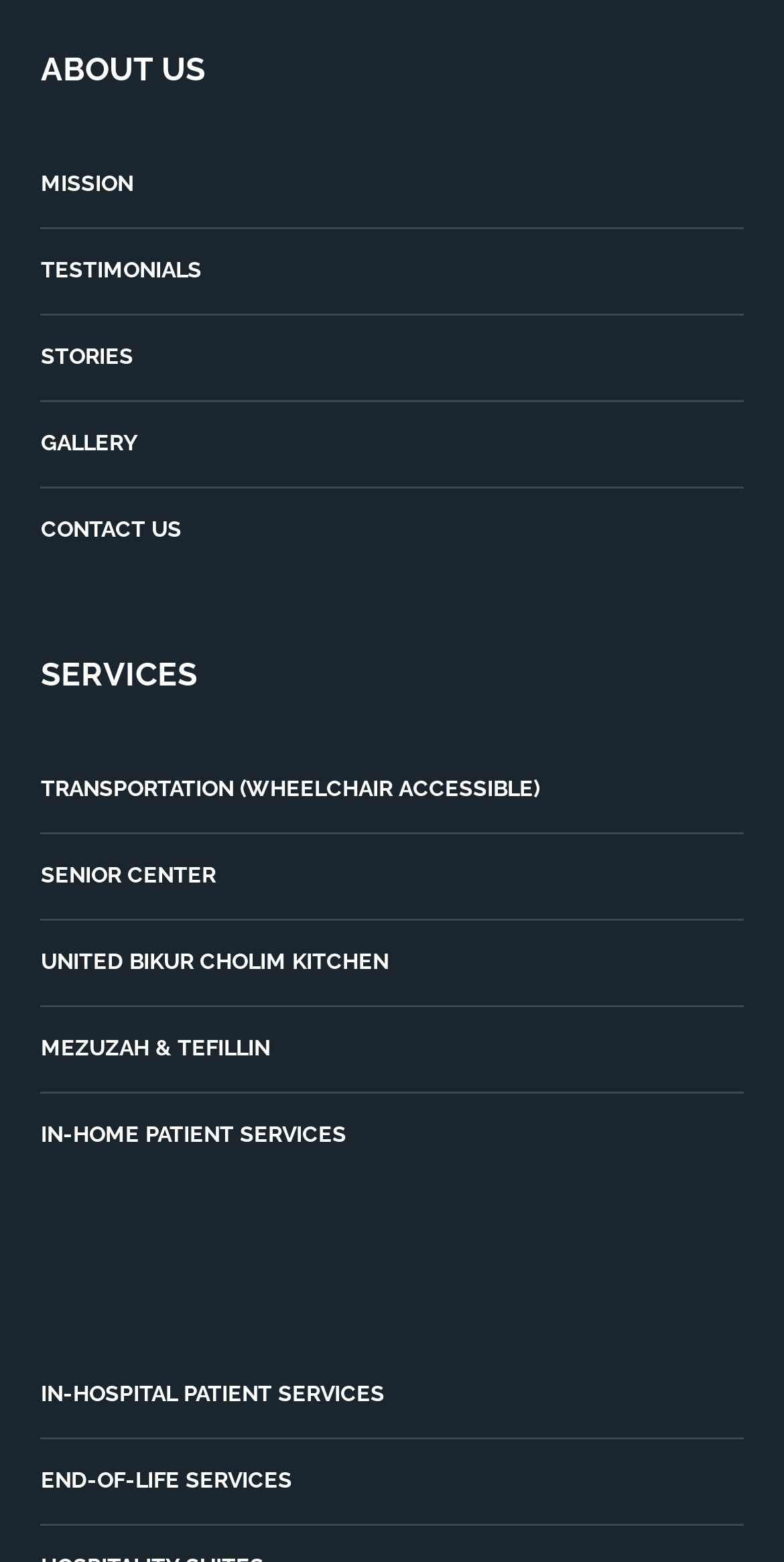Please specify the bounding box coordinates in the format (top-left x, top-left y, bottom-right x, bottom-right y), with values ranging from 0 to 1. Identify the bounding box for the UI component described as follows: Contact Us

[0.052, 0.313, 0.948, 0.367]